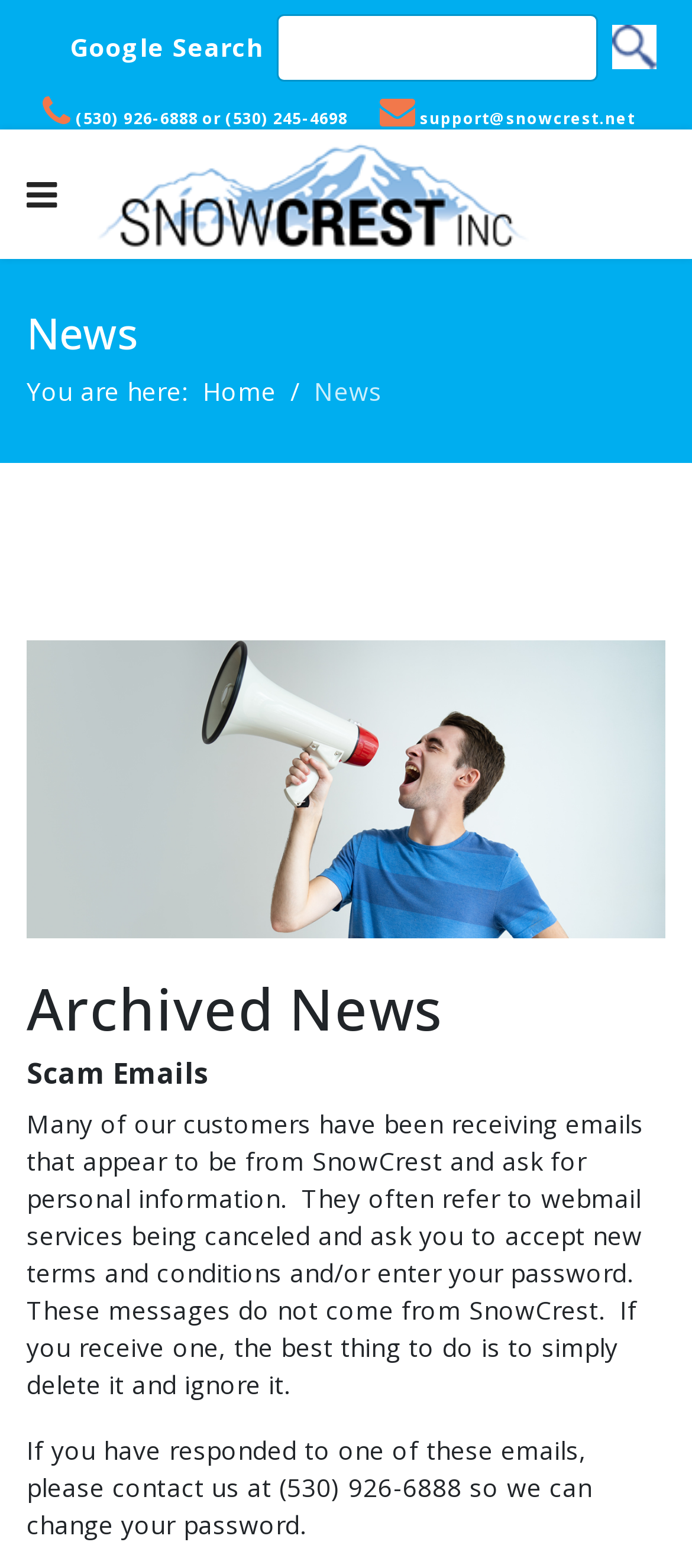Using the information in the image, give a comprehensive answer to the question: 
What is the purpose of the textbox?

The textbox is likely for search purposes, as it is located in a table cell with the text 'Google Search'.